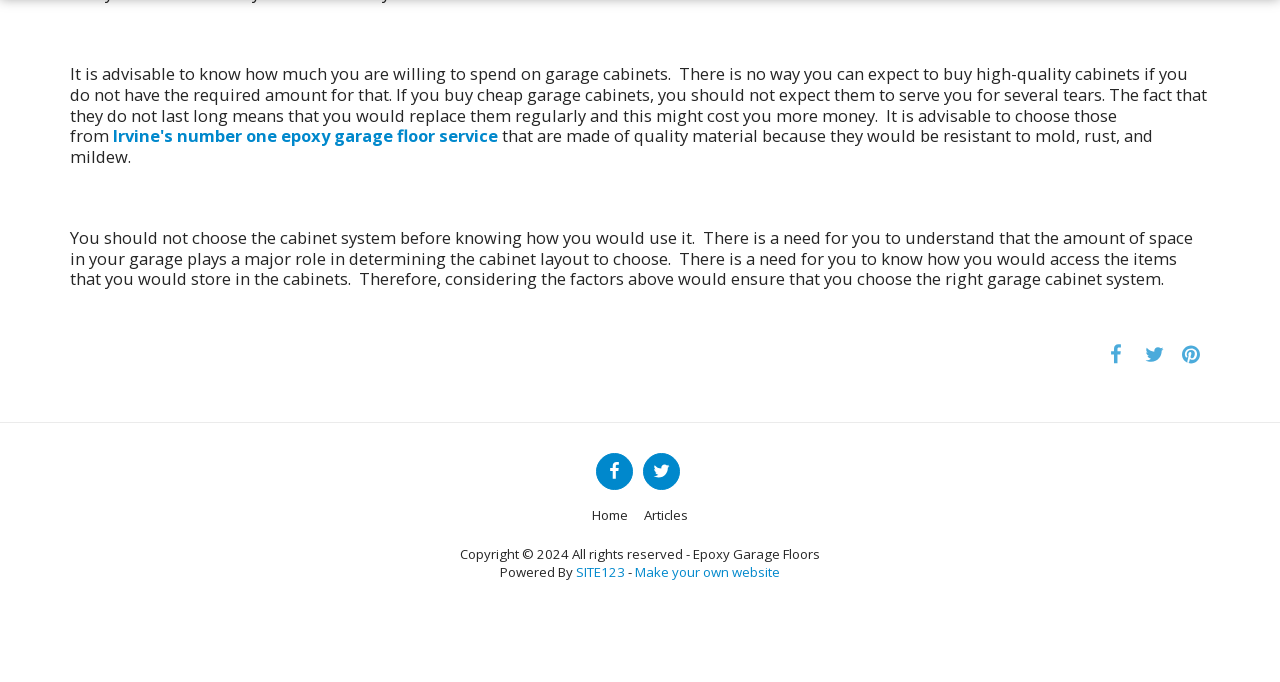Using the information from the screenshot, answer the following question thoroughly:
What is the main topic of this webpage?

Based on the content of the webpage, it appears to be discussing garage cabinets, including the importance of considering budget and quality when selecting them.